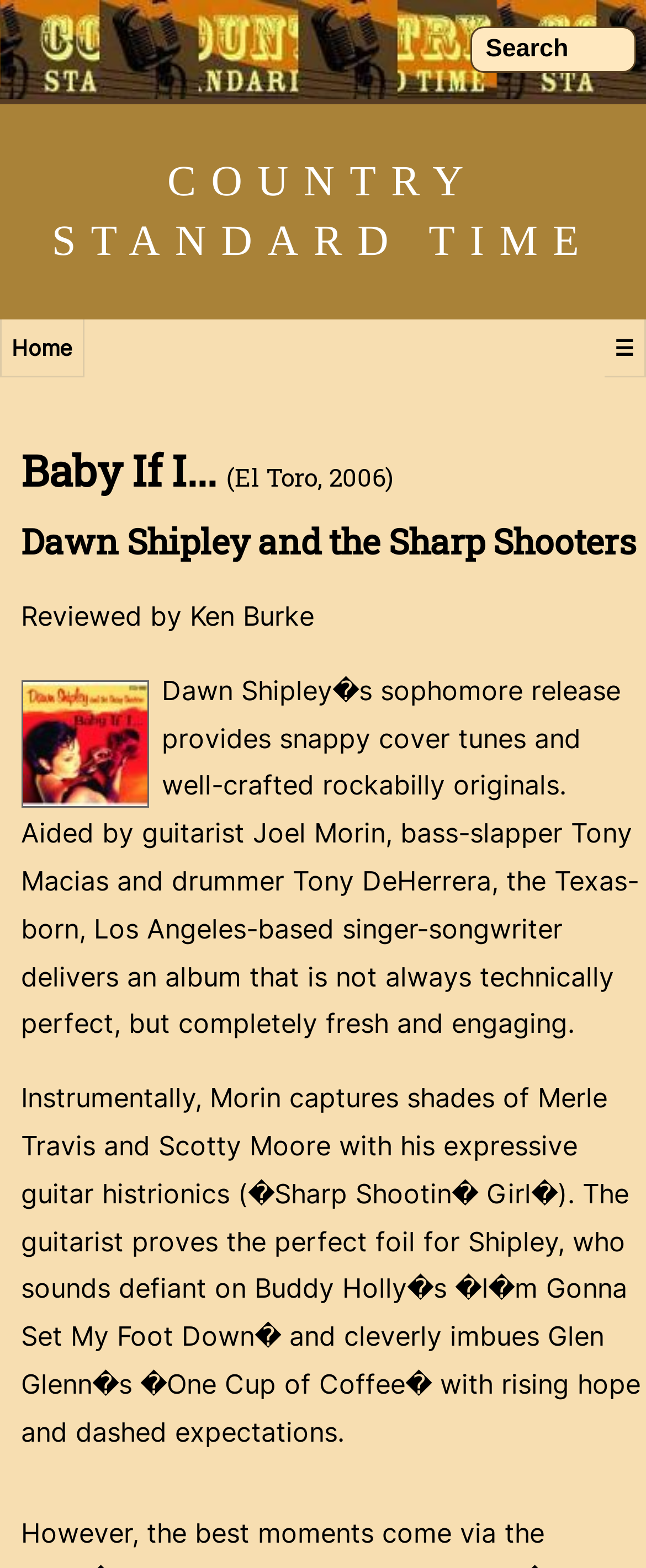Examine the image and give a thorough answer to the following question:
What is the title of the album being reviewed?

The webpage heading 'Baby If I... (El Toro, 2006)' suggests that 'Baby If I...' is the title of the album being reviewed.